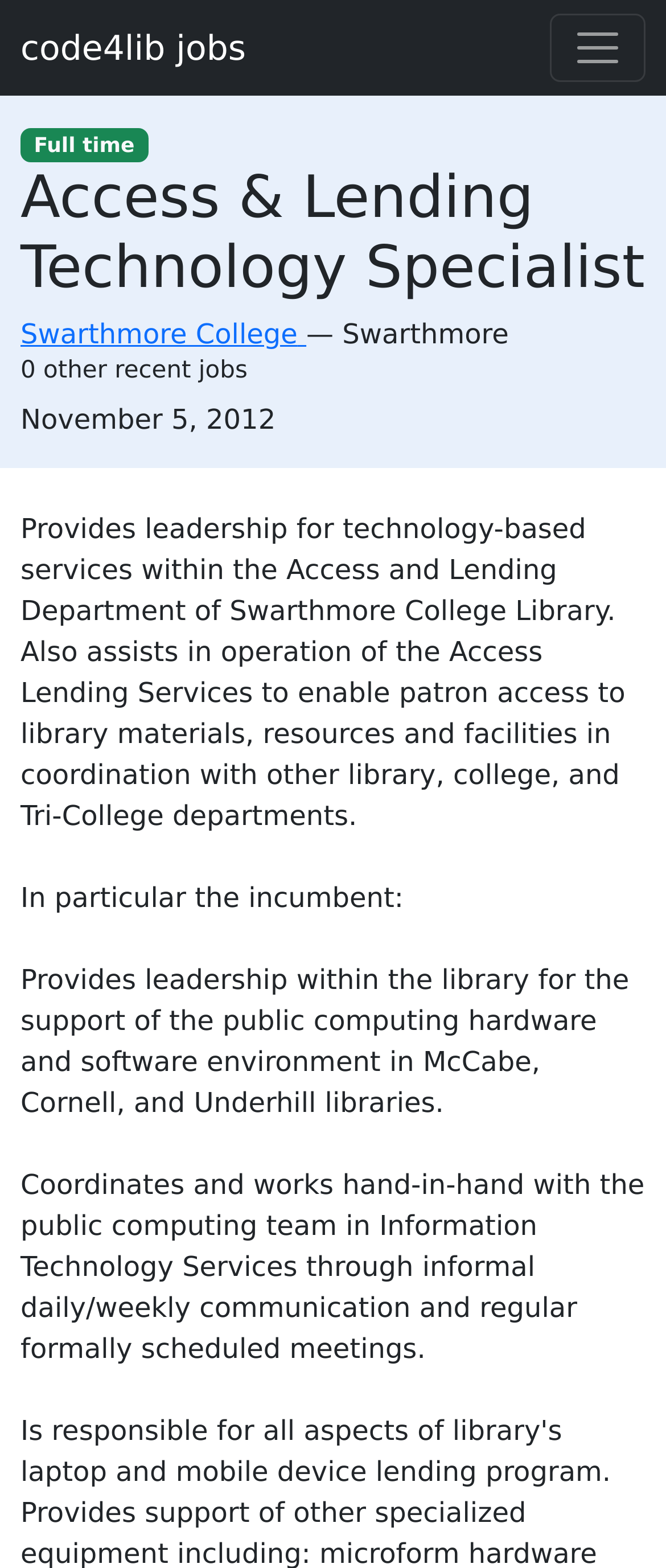Answer the question using only a single word or phrase: 
How many recent jobs are mentioned?

1